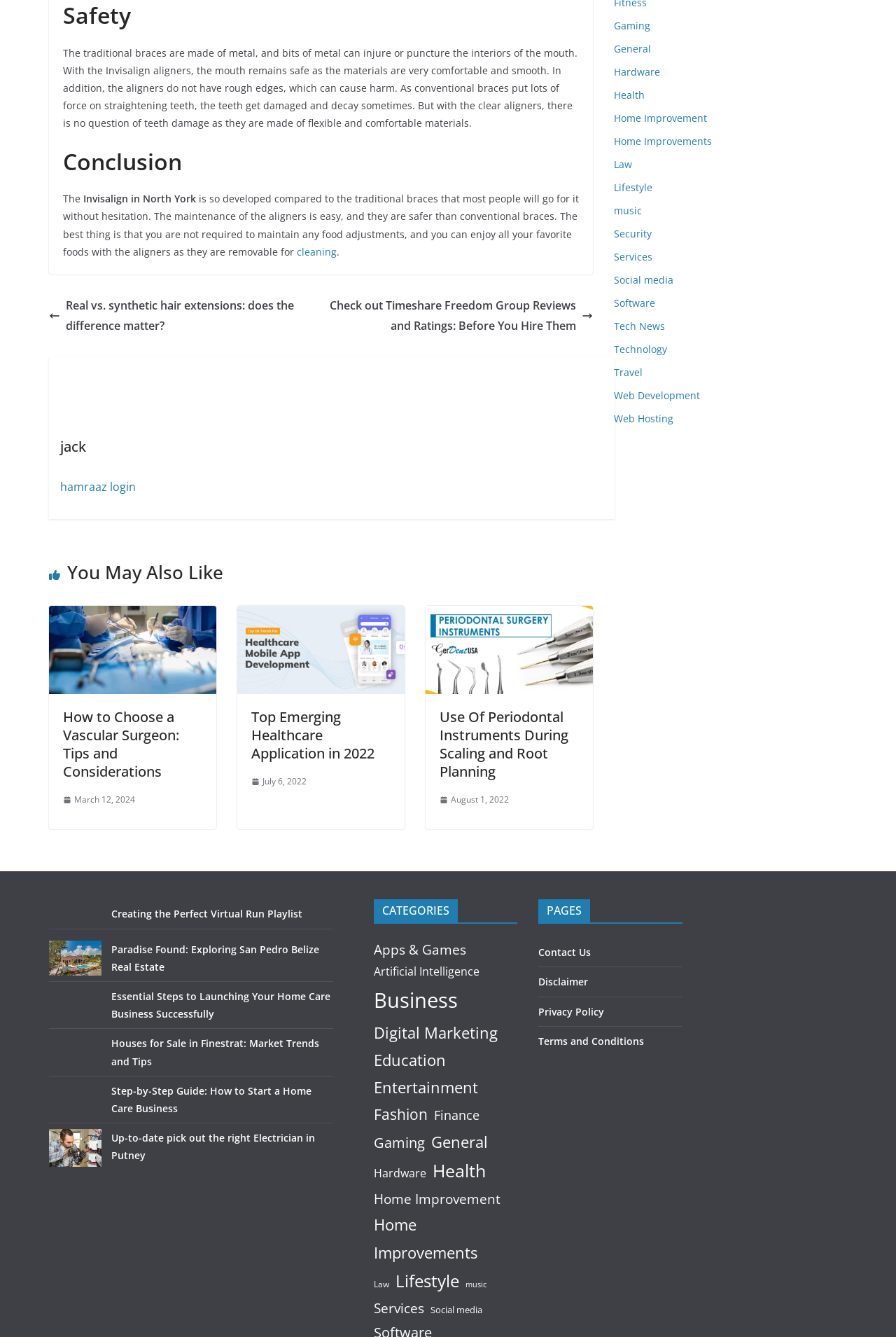Determine the bounding box of the UI component based on this description: "Health". The bounding box coordinates should be four float values between 0 and 1, i.e., [left, top, right, bottom].

[0.482, 0.865, 0.542, 0.888]